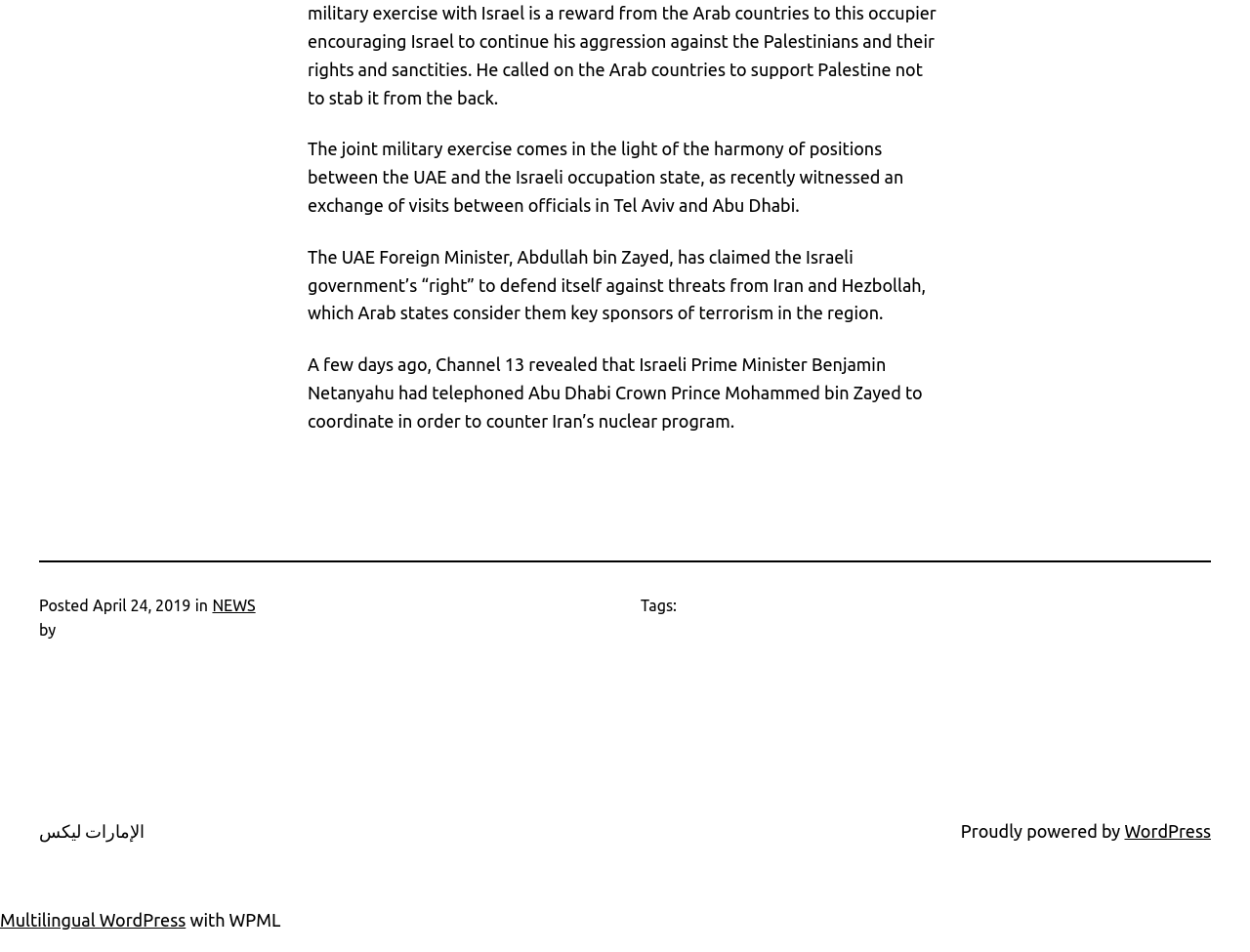Based on the image, provide a detailed response to the question:
What is the name of the platform powering the website?

I found the name of the platform by looking at the static text element 'Proudly powered by' followed by a link element with the text 'WordPress'.